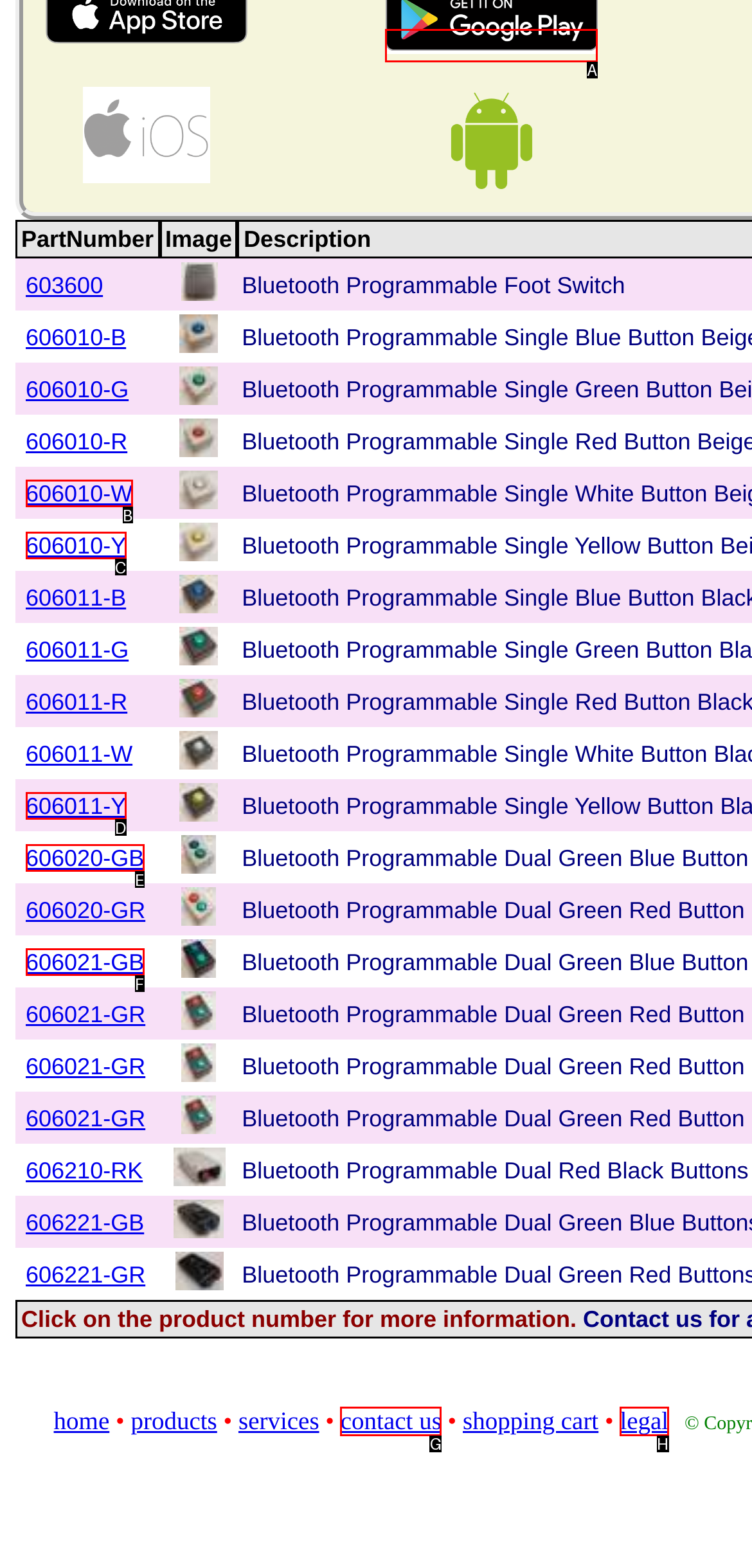Identify the option that corresponds to the description: contact us 
Provide the letter of the matching option from the available choices directly.

G